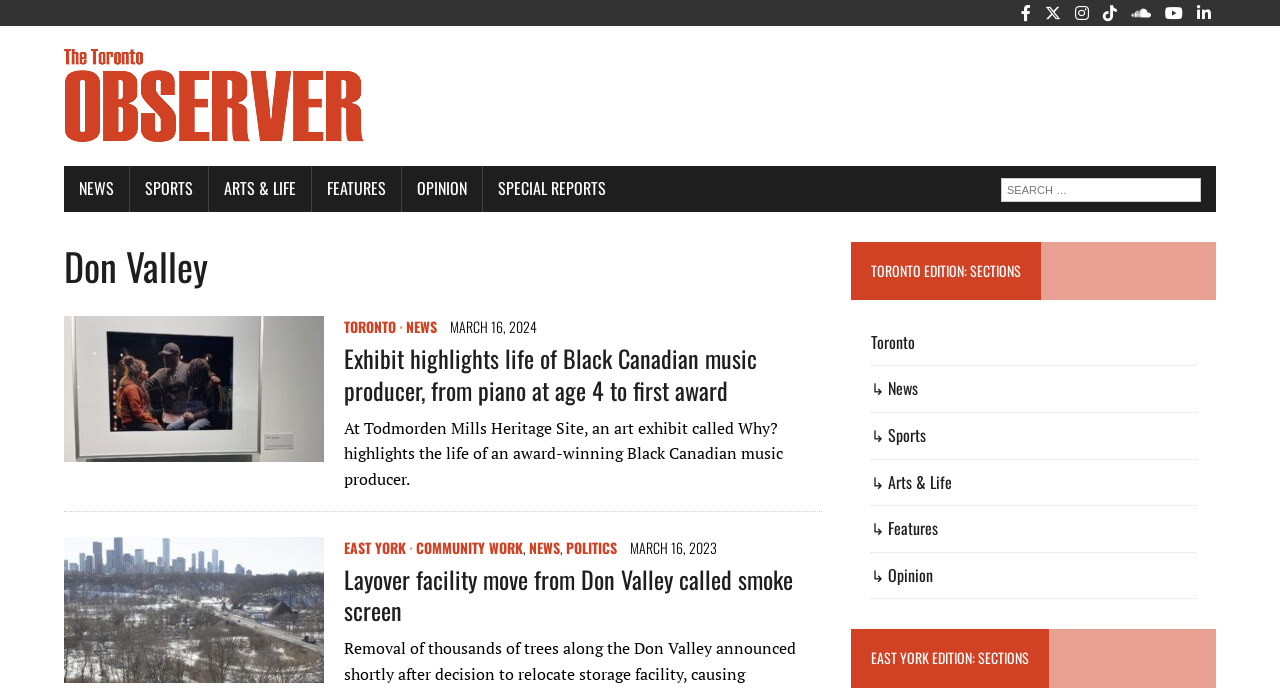Based on the element description ↳ Opinion, identify the bounding box coordinates for the UI element. The coordinates should be in the format (top-left x, top-left y, bottom-right x, bottom-right y) and within the 0 to 1 range.

[0.681, 0.812, 0.729, 0.847]